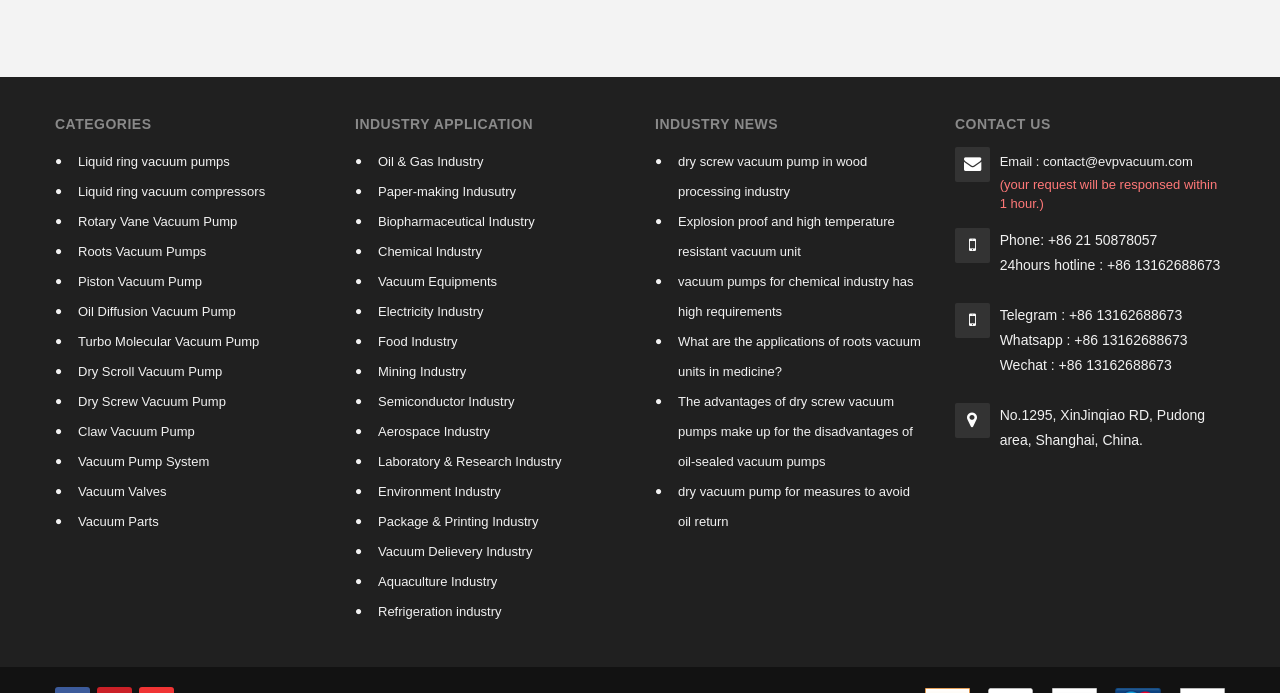From the details in the image, provide a thorough response to the question: What is the location of the company?

The webpage provides the company's address, which is located in the Pudong area of Shanghai, China.